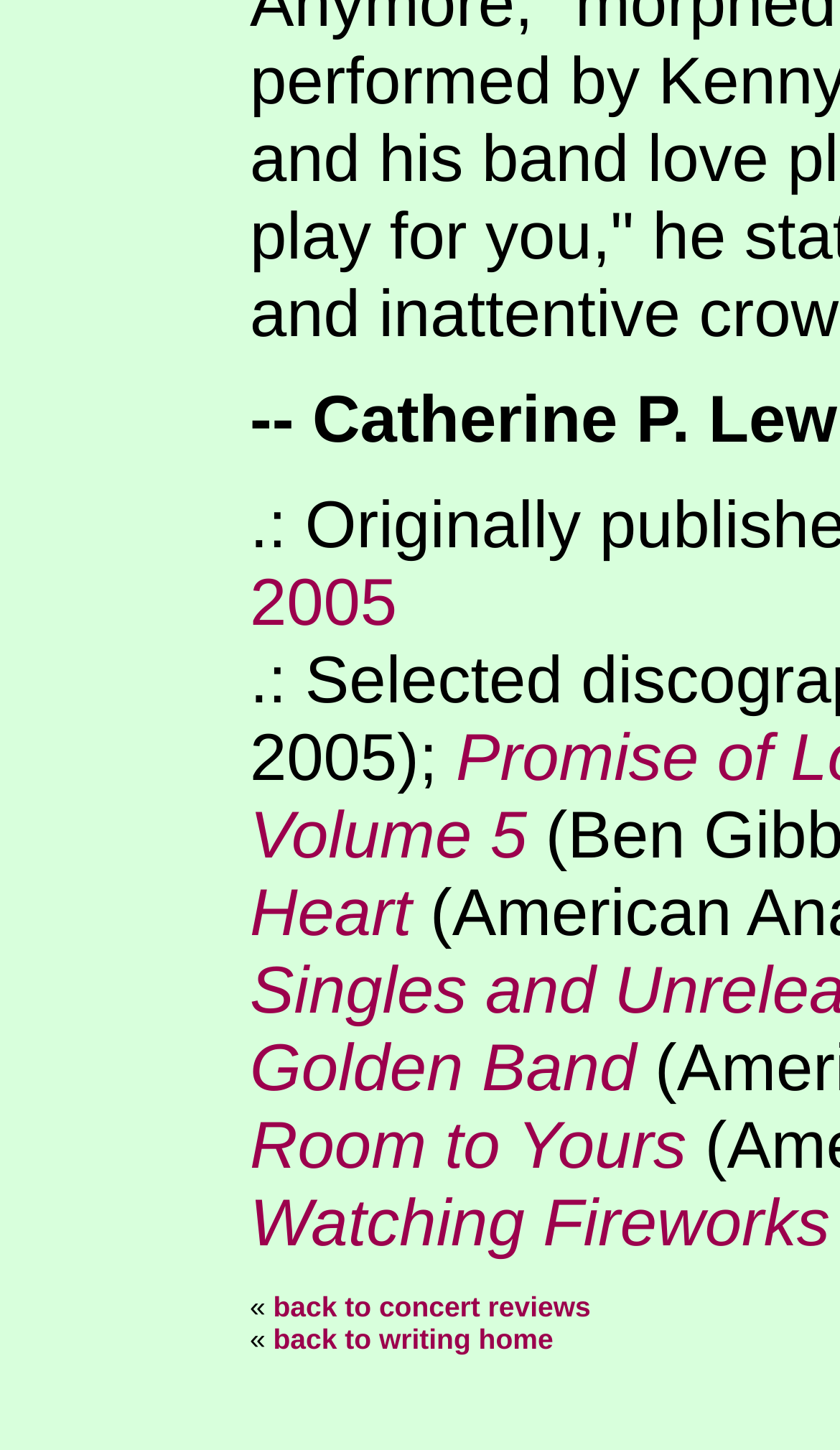Identify the bounding box coordinates for the UI element that matches this description: "00:00".

None